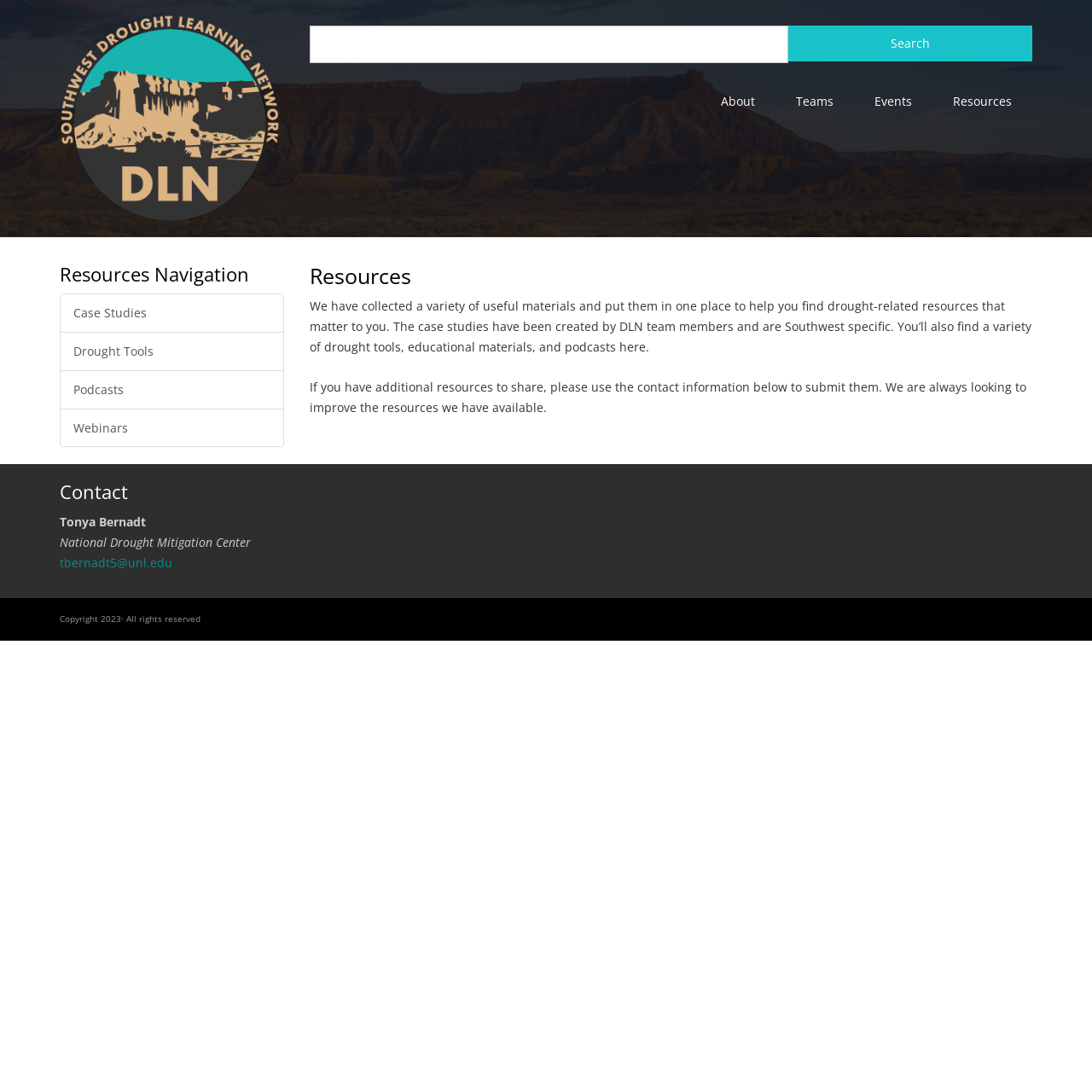Locate the bounding box coordinates of the element to click to perform the following action: 'Contact Tonya Bernadt'. The coordinates should be given as four float values between 0 and 1, in the form of [left, top, right, bottom].

[0.055, 0.507, 0.158, 0.522]